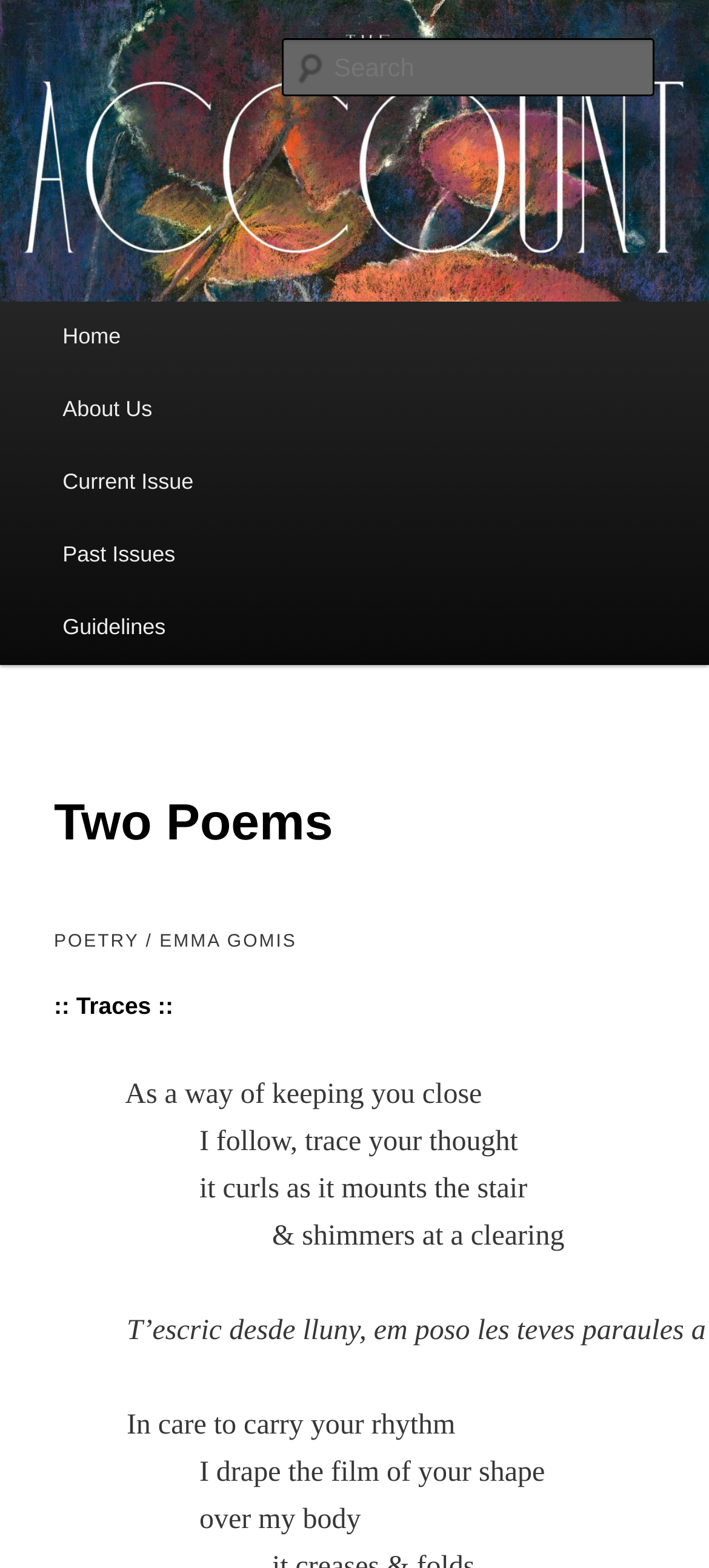With reference to the screenshot, provide a detailed response to the question below:
Is the search box required?

I looked at the textbox element with the label 'Search' and saw that the 'required' attribute is set to False, which means the search box is not required.